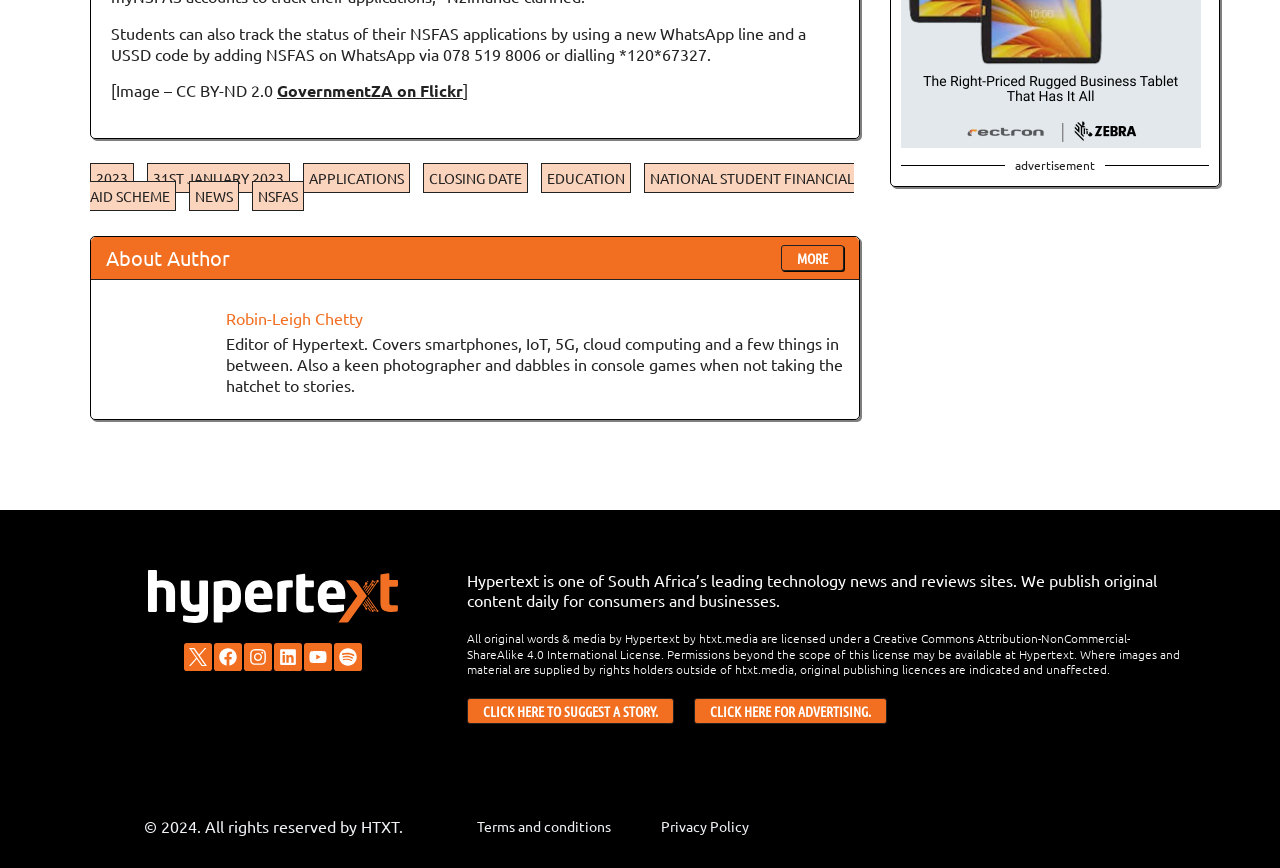What is the purpose of the WhatsApp line?
Using the image, give a concise answer in the form of a single word or short phrase.

Track NSFAS applications